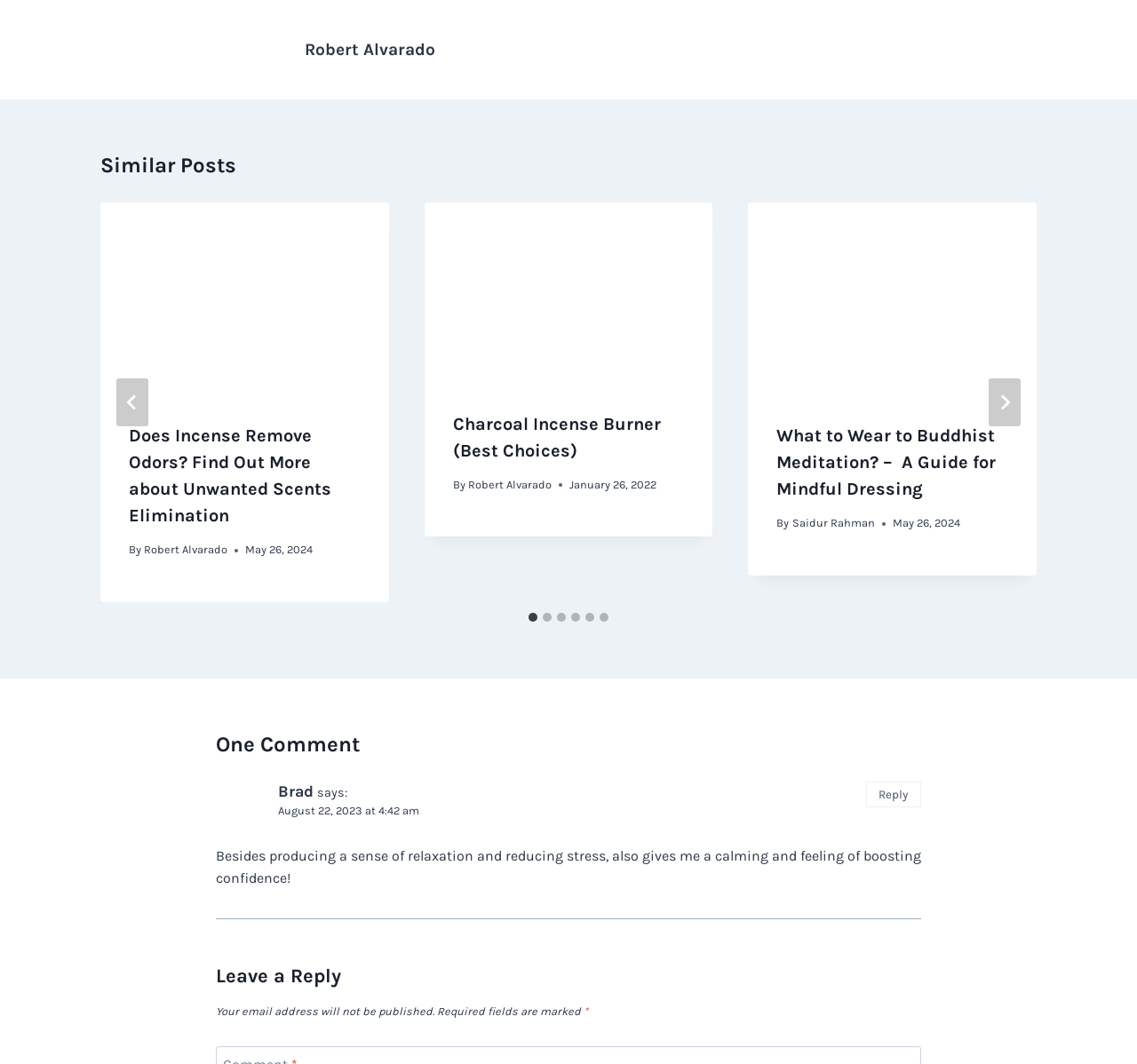How many comments are there on this webpage?
Please craft a detailed and exhaustive response to the question.

The heading element with the text 'One Comment' indicates that there is only one comment on this webpage.